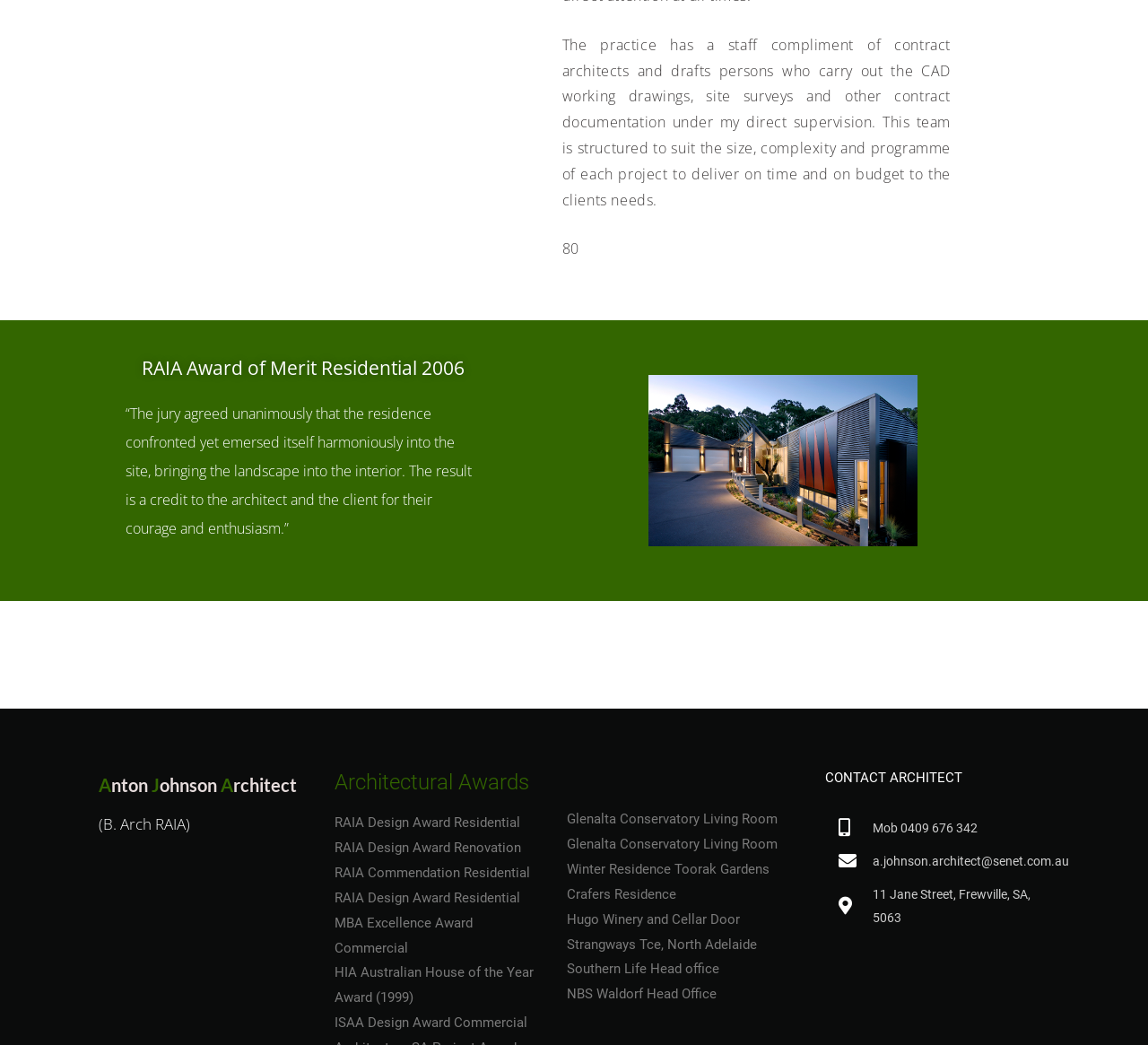What is the award mentioned in the first paragraph?
Please elaborate on the answer to the question with detailed information.

The first paragraph mentions an award, which is specified as 'RAIA Award of Merit Residential 2006' in the heading with a bounding box of [0.109, 0.341, 0.419, 0.365].